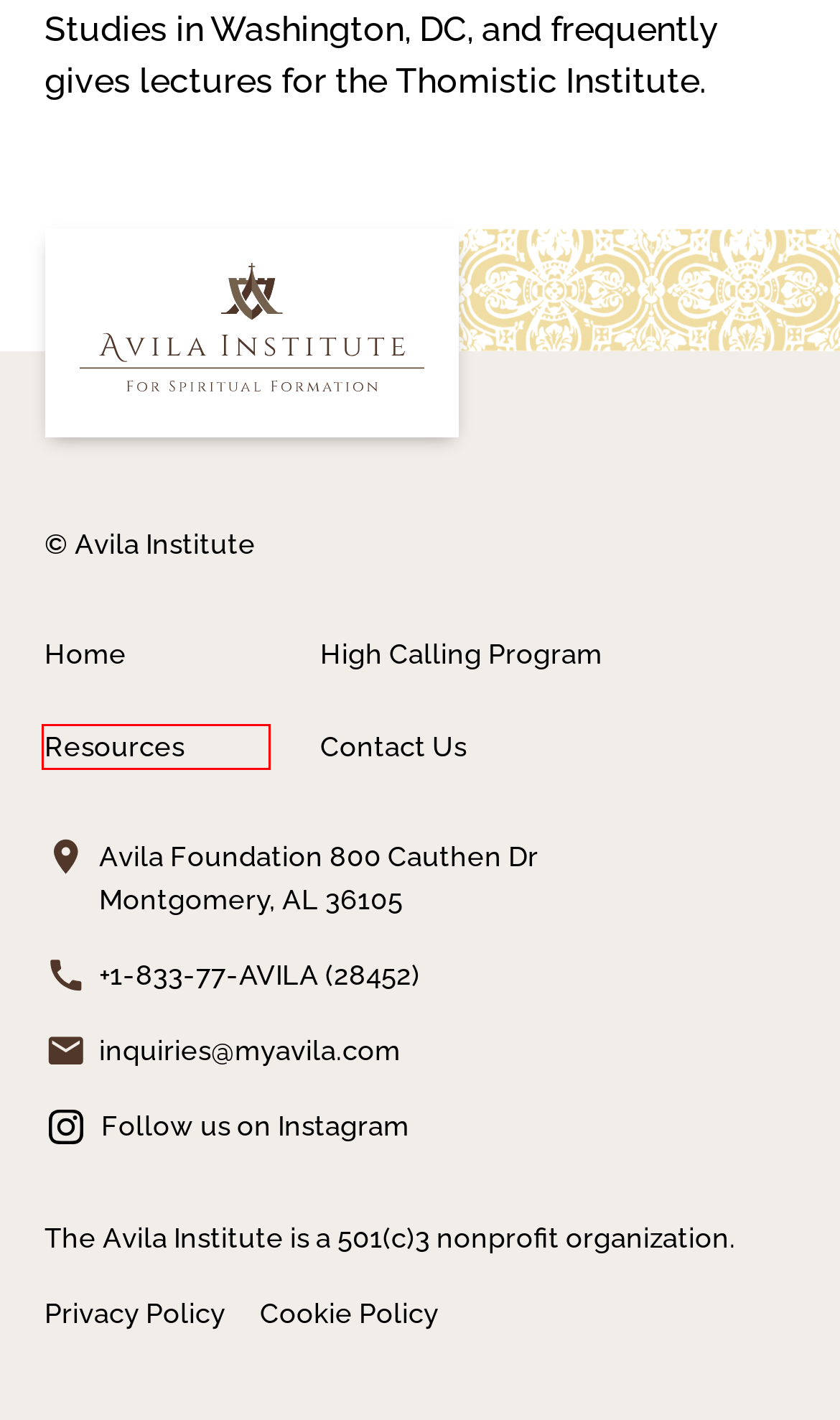You are presented with a screenshot of a webpage that includes a red bounding box around an element. Determine which webpage description best matches the page that results from clicking the element within the red bounding box. Here are the candidates:
A. Natural Theology | Internet Encyclopedia of Philosophy
B. Overview | The High Calling Program
C. Contact Us | The High Calling Program
D. Discerning the priesthood? The High Calling Program can help
E. Resources for discerning the priesthood | The High Calling Program
F. Cookie Policy | Avila Institute
G. Privacy Policy | Avila Institute
H. Faculty | The High Calling Program

E